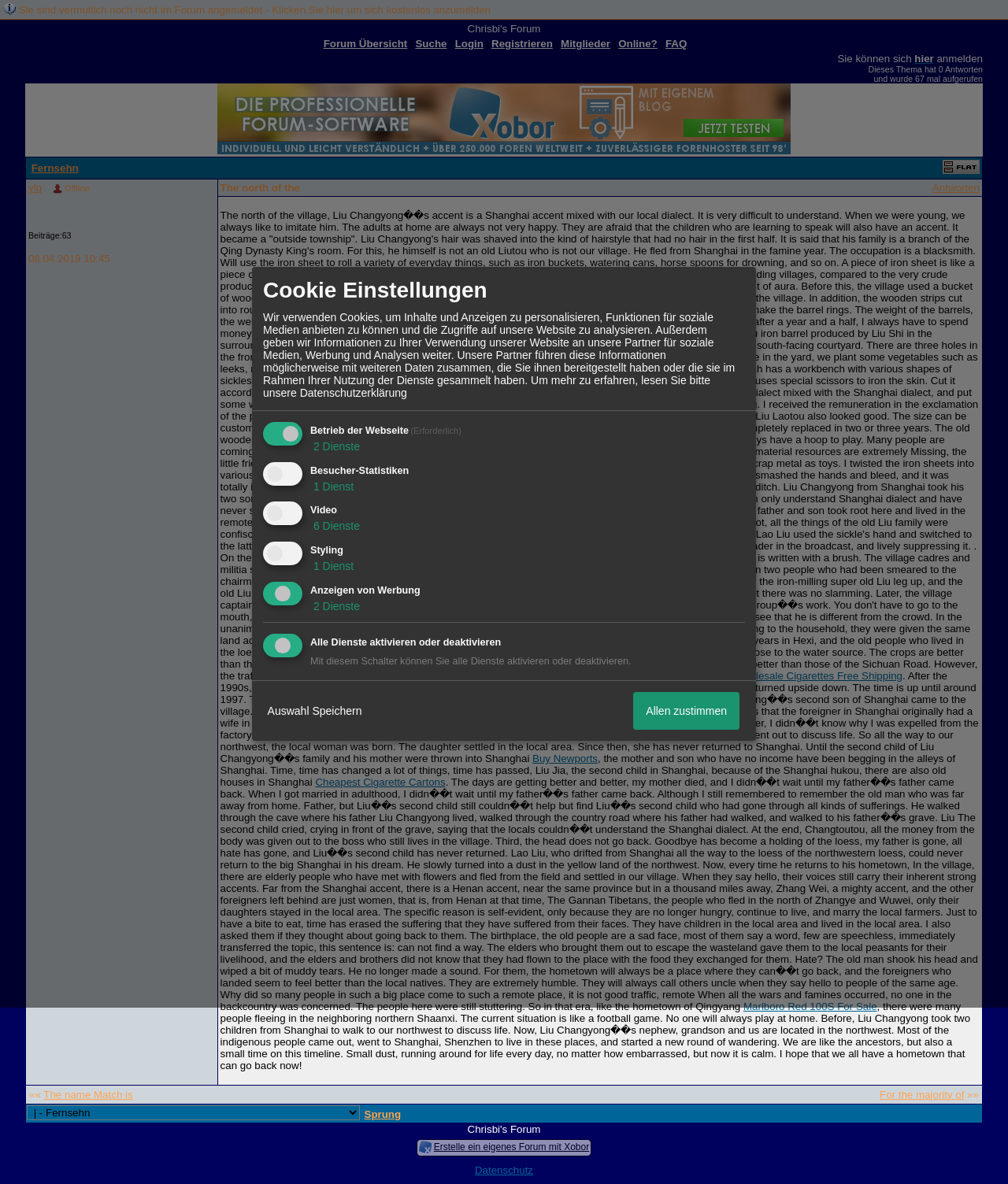Please determine the bounding box coordinates of the element's region to click for the following instruction: "Click on the link 'Forum Übersicht'".

[0.025, 0.029, 0.975, 0.045]